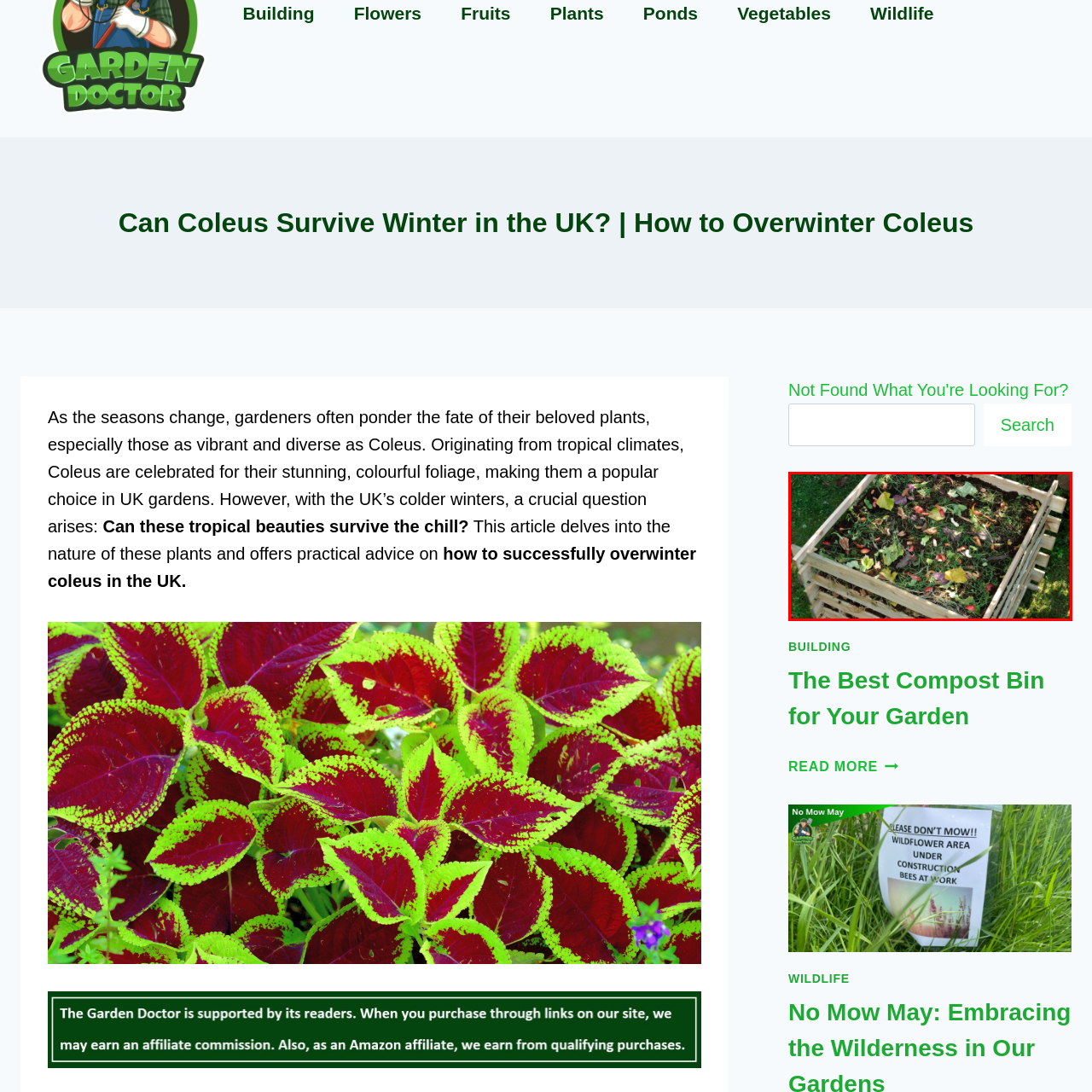Inspect the image contained by the red bounding box and answer the question with a single word or phrase:
What will the decomposed contents transform into?

Nutrient-rich compost